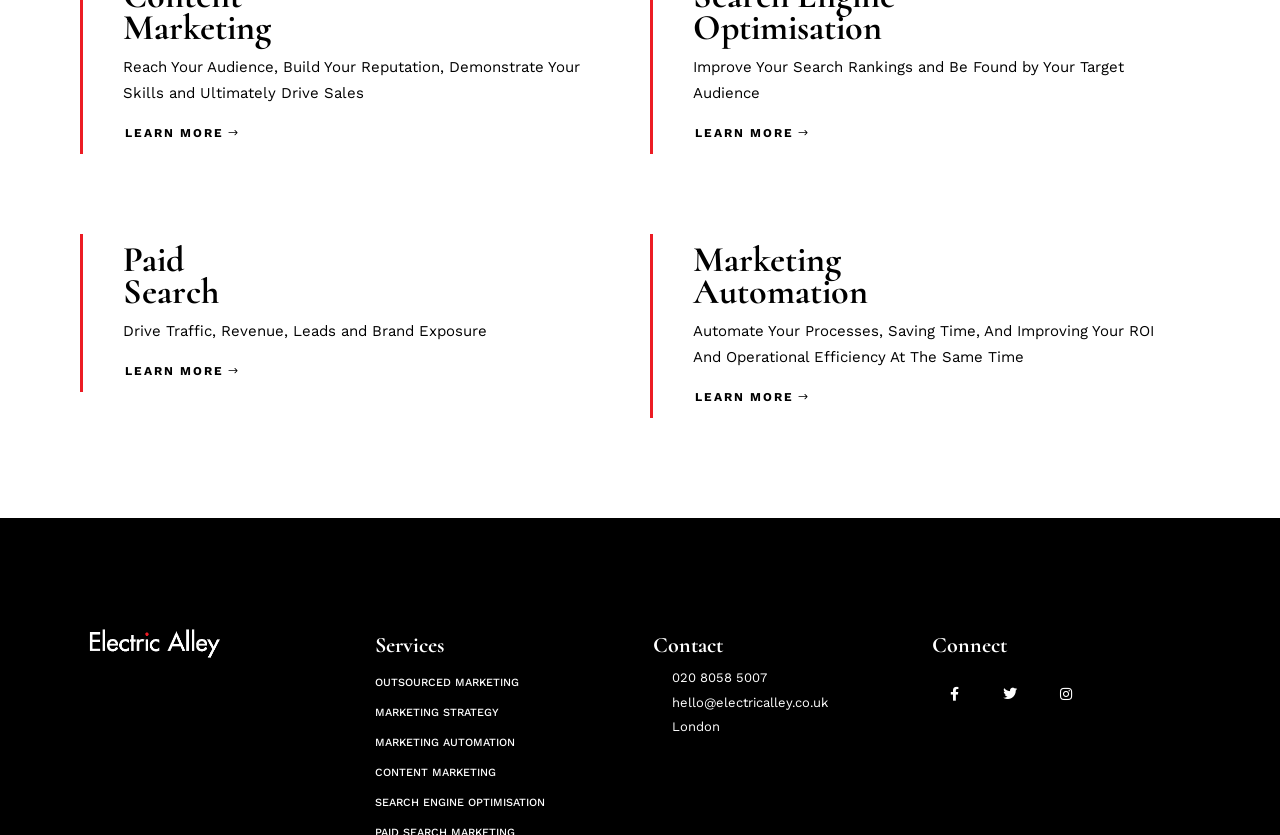Carefully observe the image and respond to the question with a detailed answer:
What is the location of the company?

The location of the company can be determined by looking at the static text elements at the bottom of the page, which mention 'London' as the location, along with a specific address.